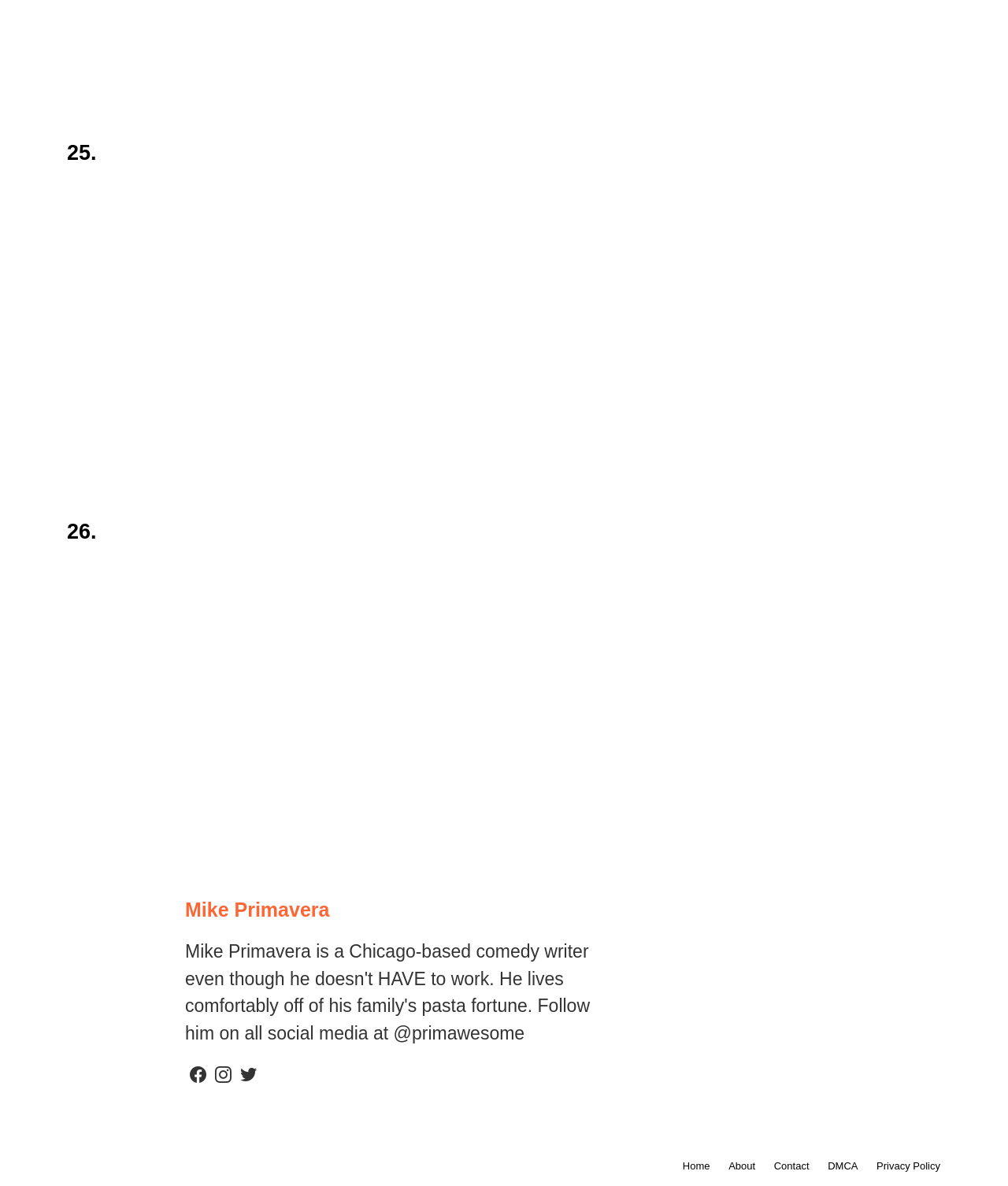Provide a short, one-word or phrase answer to the question below:
What is the last link in the navigation menu?

Privacy Policy